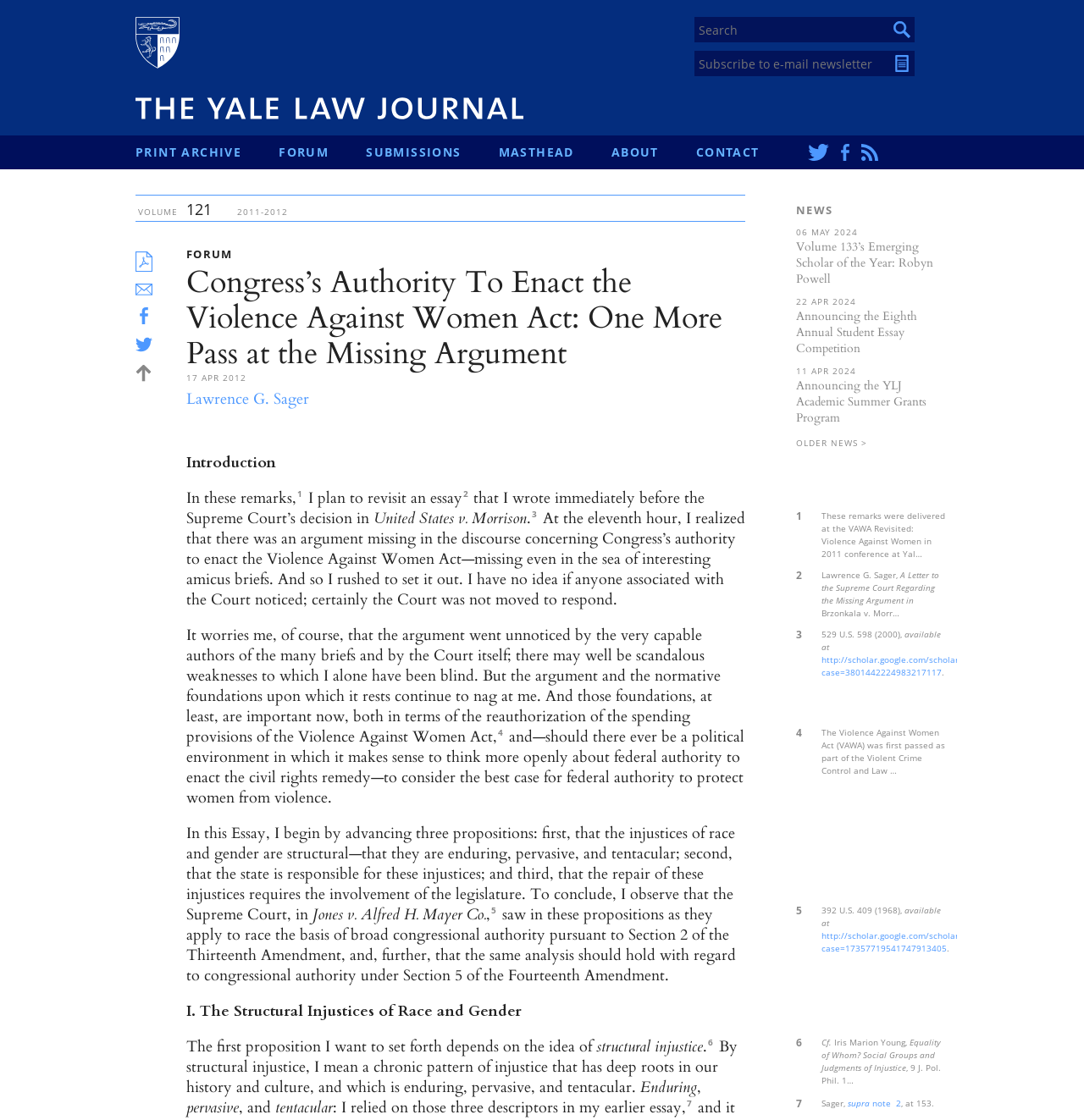Explain in detail what you observe on this webpage.

The webpage is from The Yale Law Journal - Forum, with a title "Congress’s Authority To Enact the Violence Against Women Act: One More Pass at the Missing Argument". At the top, there is a search bar and a subscribe to e-mail newsletter section. Below that, there are links to "PRINT ARCHIVE", "FORUM", "SUBMISSIONS", "MASTHEAD", "ABOUT", and "CONTACT". 

On the left side, there is a vertical menu with links to various sections, including "VOLUME 121" and "2011-2012". Below that, there are several links to articles or sections, labeled with numbers from 1 to 6.

The main content of the webpage is an essay or article, which starts with an introduction and then discusses the topic of Congress's authority to enact the Violence Against Women Act. The text is divided into sections, with headings such as "Introduction", "The Structural Injustices of Race and Gender", and "I. The Structural Injustices of Race and Gender". There are also footnotes or references, labeled with numbers from 1 to 7.

On the right side, there is a section labeled "NEWS", with several news articles or announcements, including "Volume 133’s Emerging Scholar of the Year: Robyn Powell", "Announcing the Eighth Annual Student Essay Competition", and "Announcing the YLJ Academic Summer Grants Program". Each news article has a date and a link to read more. At the bottom, there is a link to "OLDER NEWS >".